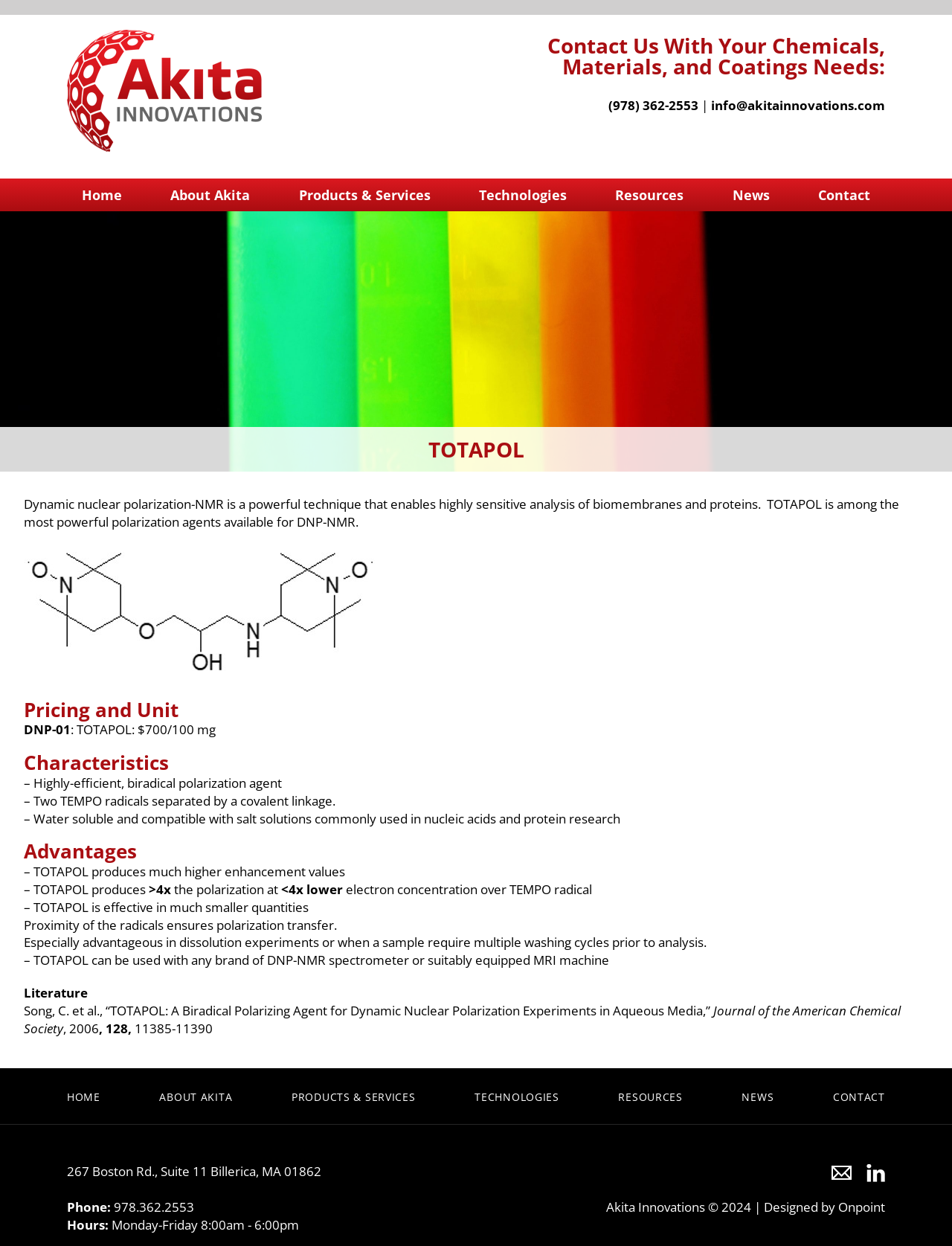Could you locate the bounding box coordinates for the section that should be clicked to accomplish this task: "Go to the home page".

None